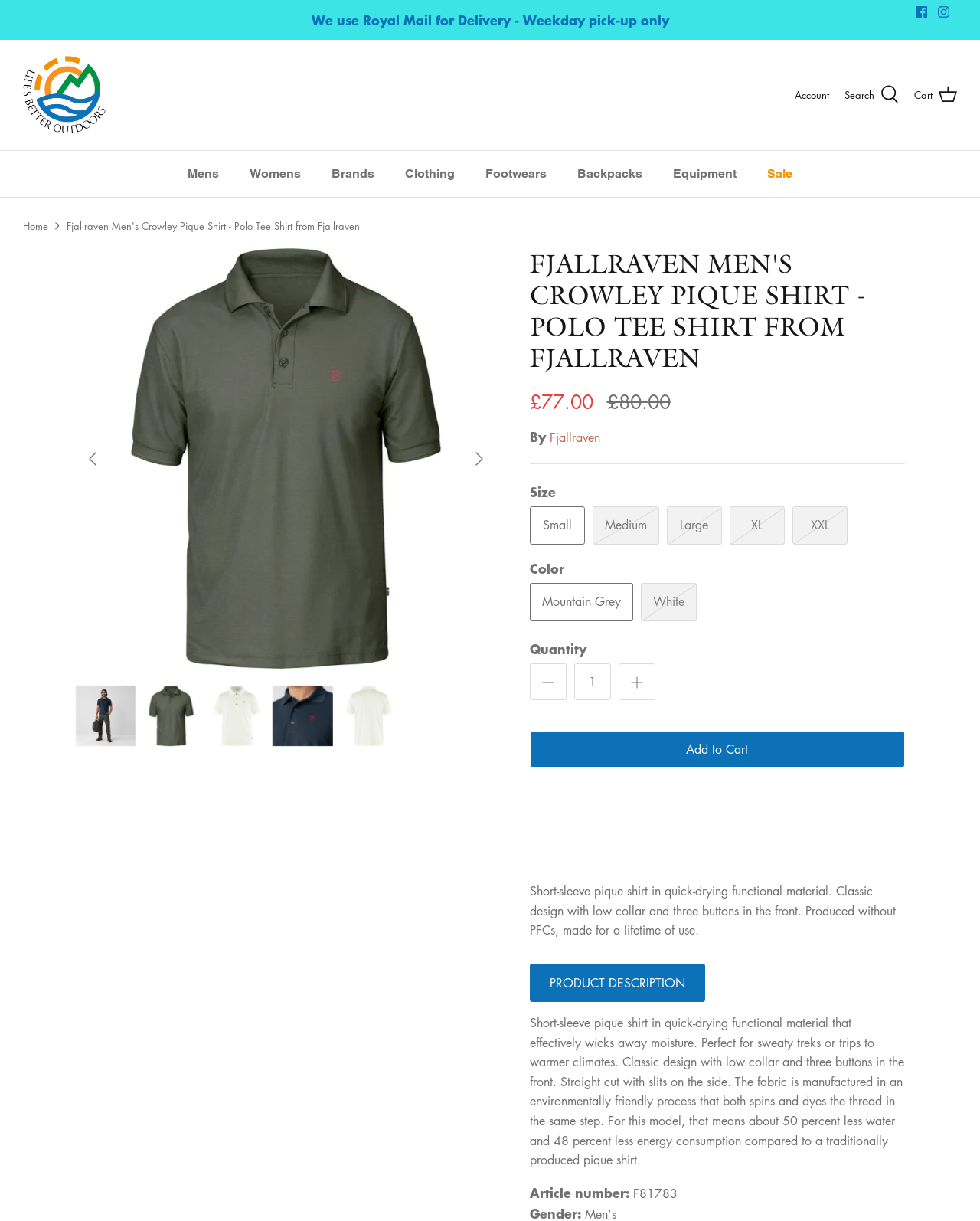What is the brand of the polo tee shirt?
Examine the image and give a concise answer in one word or a short phrase.

Fjallraven